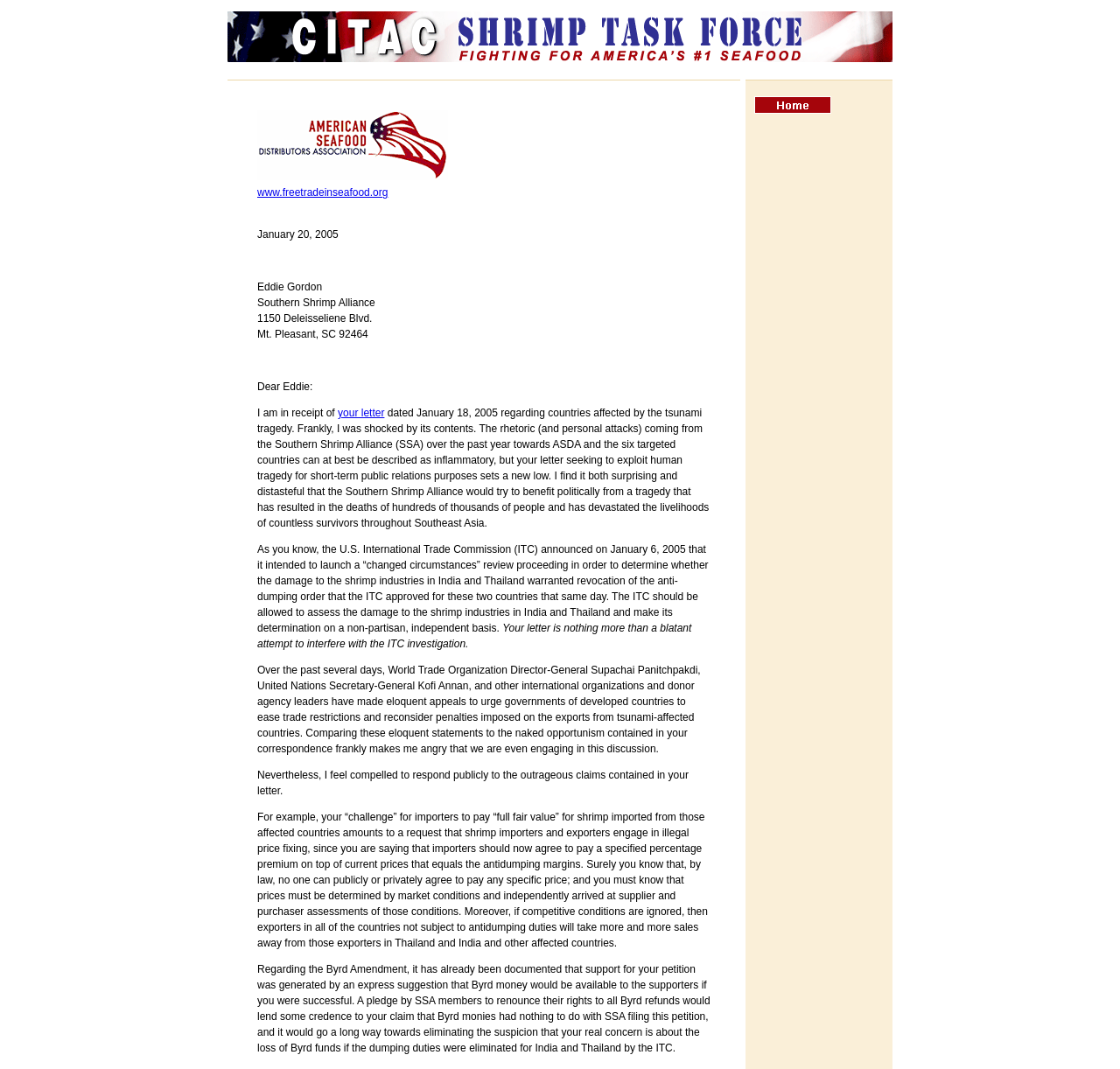Please specify the bounding box coordinates in the format (top-left x, top-left y, bottom-right x, bottom-right y), with values ranging from 0 to 1. Identify the bounding box for the UI component described as follows: your letter

[0.302, 0.381, 0.343, 0.392]